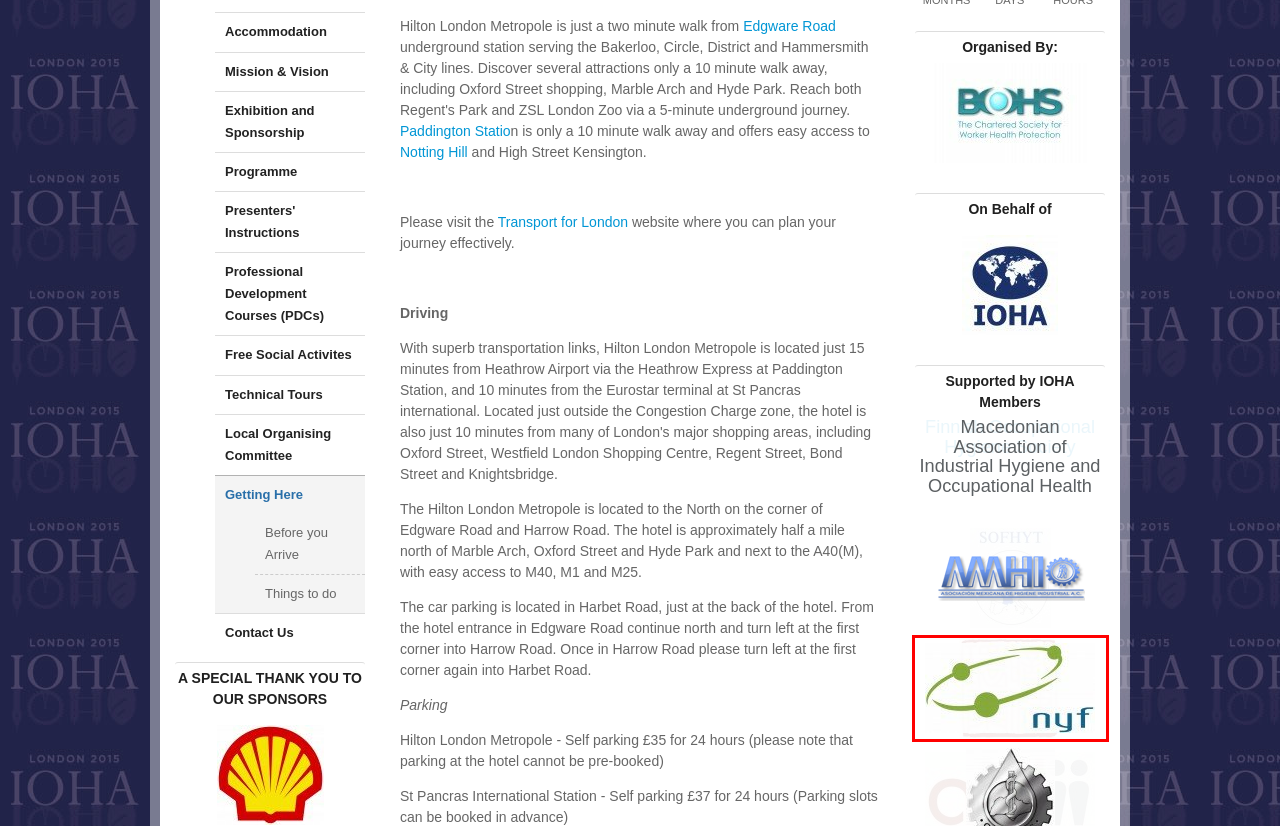With the provided webpage screenshot containing a red bounding box around a UI element, determine which description best matches the new webpage that appears after clicking the selected element. The choices are:
A. Hong Kong Institute of Occupational and Environmental Hygiene HKIOEH
B. Home
C. JAWE
D. Svantek UK | Sound & Vibration Level Meters | Monitoring Systems
E. Home - British Occupational Hygiene Society (BOHS)
F. IOHA London 2015
G. IOHA
H. Shell UK

A